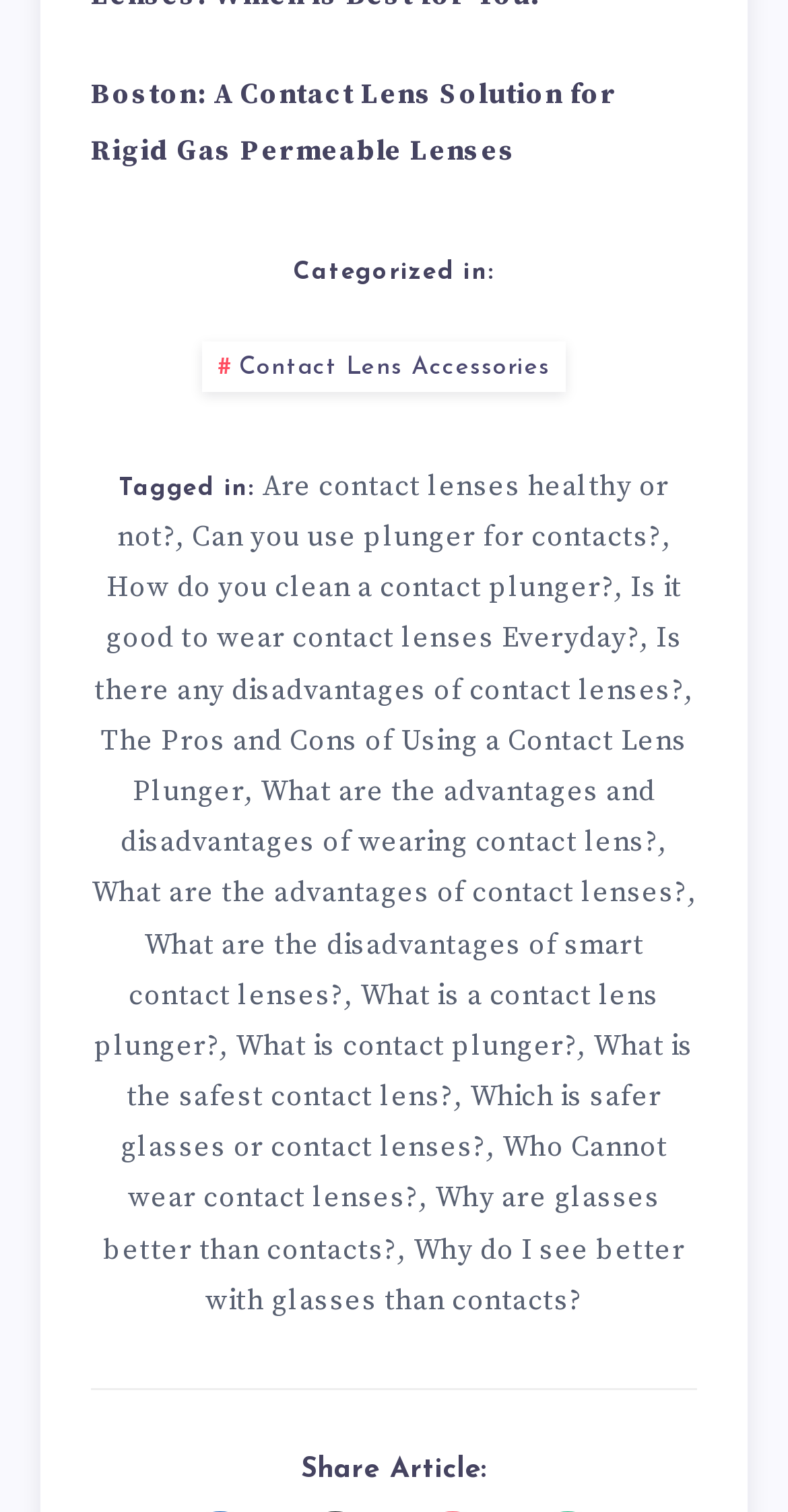Identify the bounding box coordinates of the region that needs to be clicked to carry out this instruction: "Explore the advantages of contact lenses". Provide these coordinates as four float numbers ranging from 0 to 1, i.e., [left, top, right, bottom].

[0.116, 0.579, 0.872, 0.603]